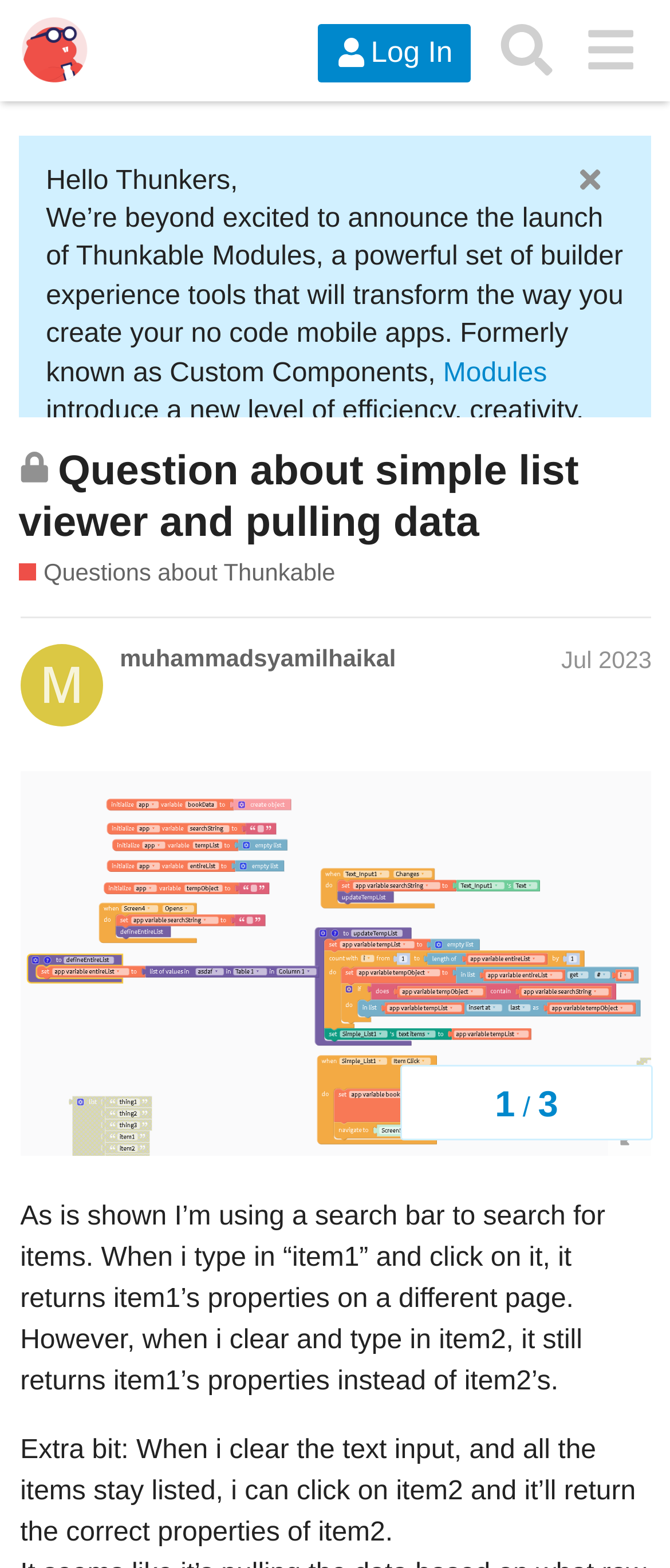Answer the following query concisely with a single word or phrase:
What is the topic of the closed discussion?

Simple list viewer and pulling data